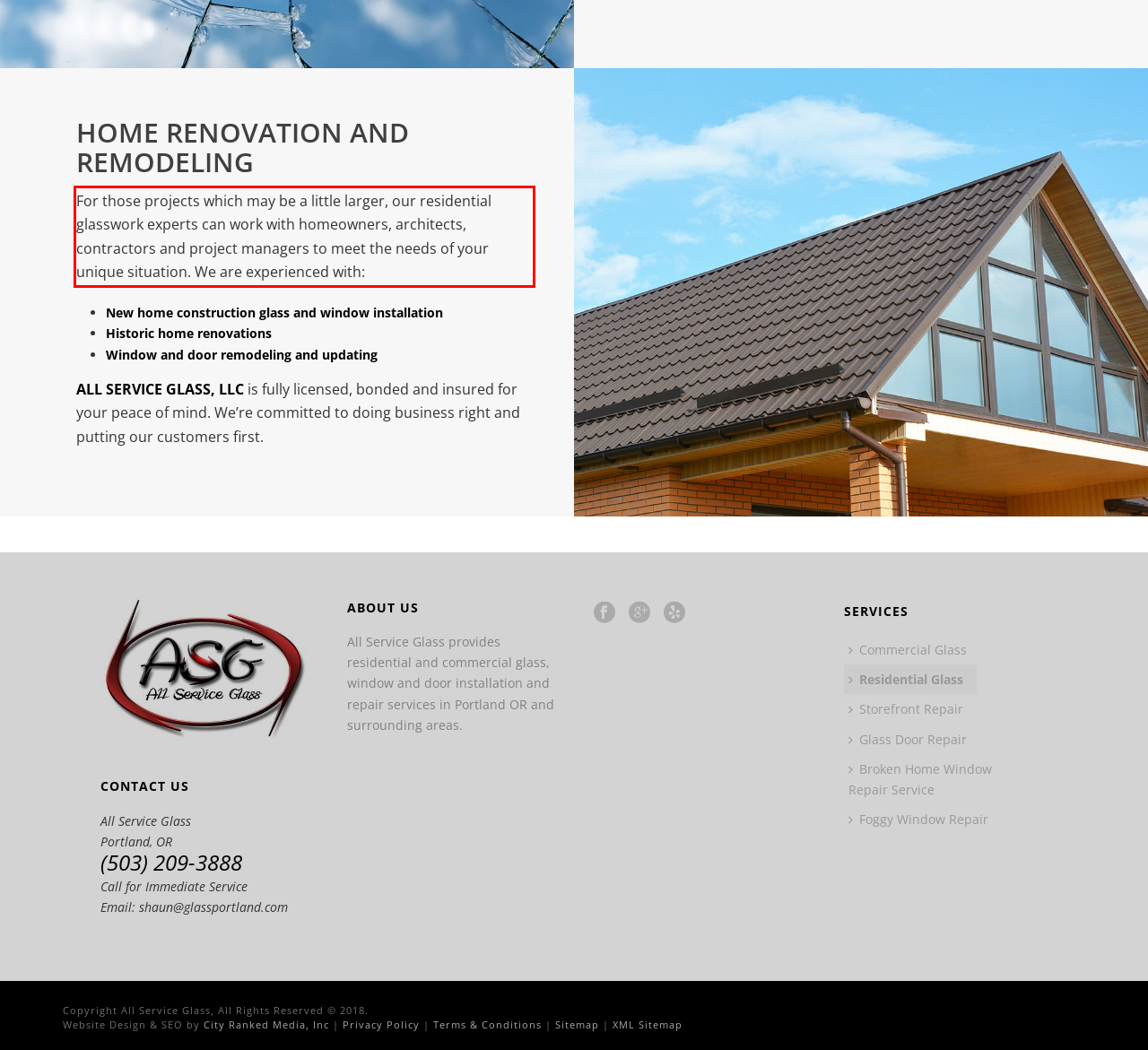You are provided with a screenshot of a webpage that includes a red bounding box. Extract and generate the text content found within the red bounding box.

For those projects which may be a little larger, our residential glasswork experts can work with homeowners, architects, contractors and project managers to meet the needs of your unique situation. We are experienced with: